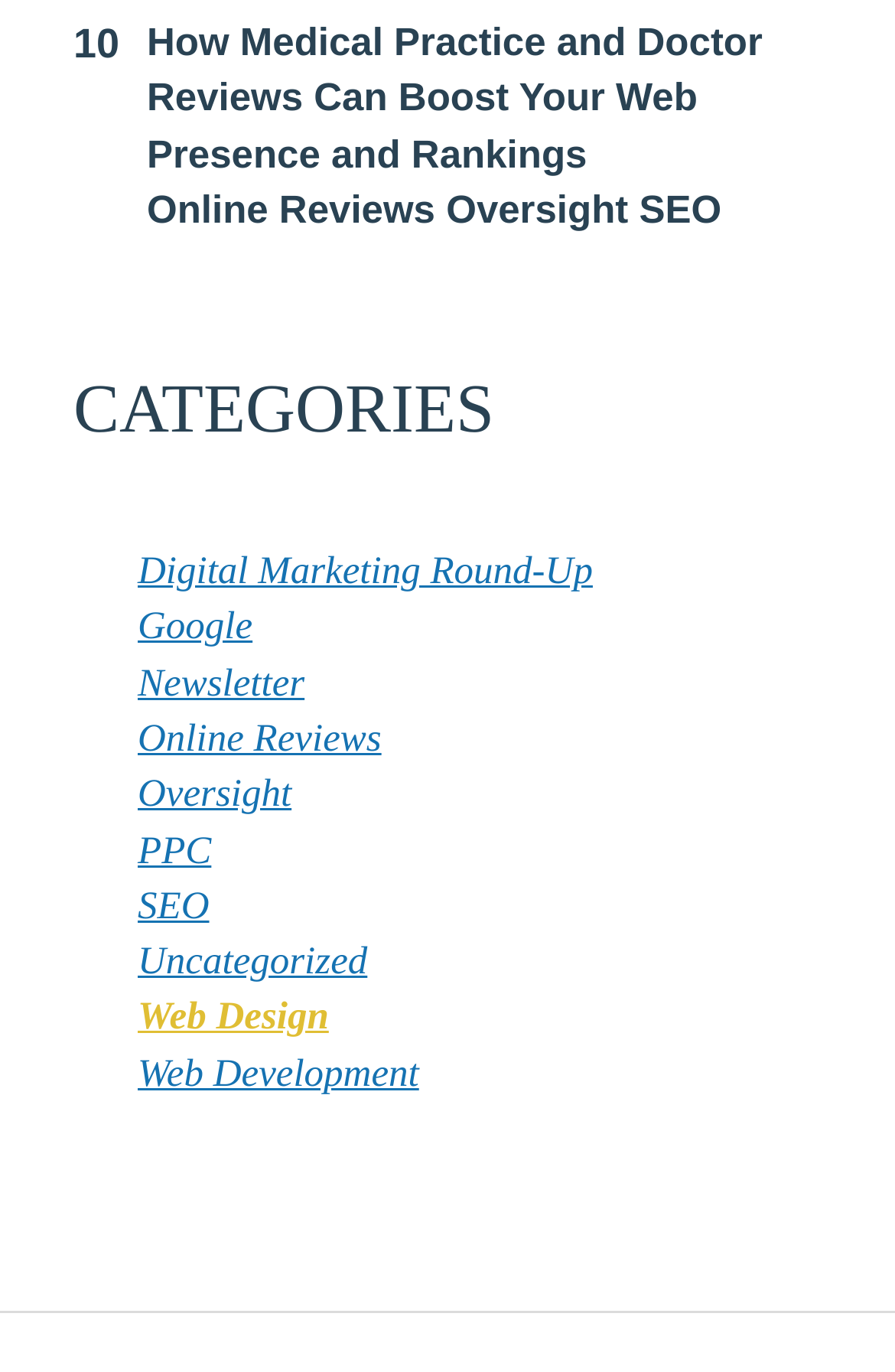Respond with a single word or phrase:
How many categories are listed?

10